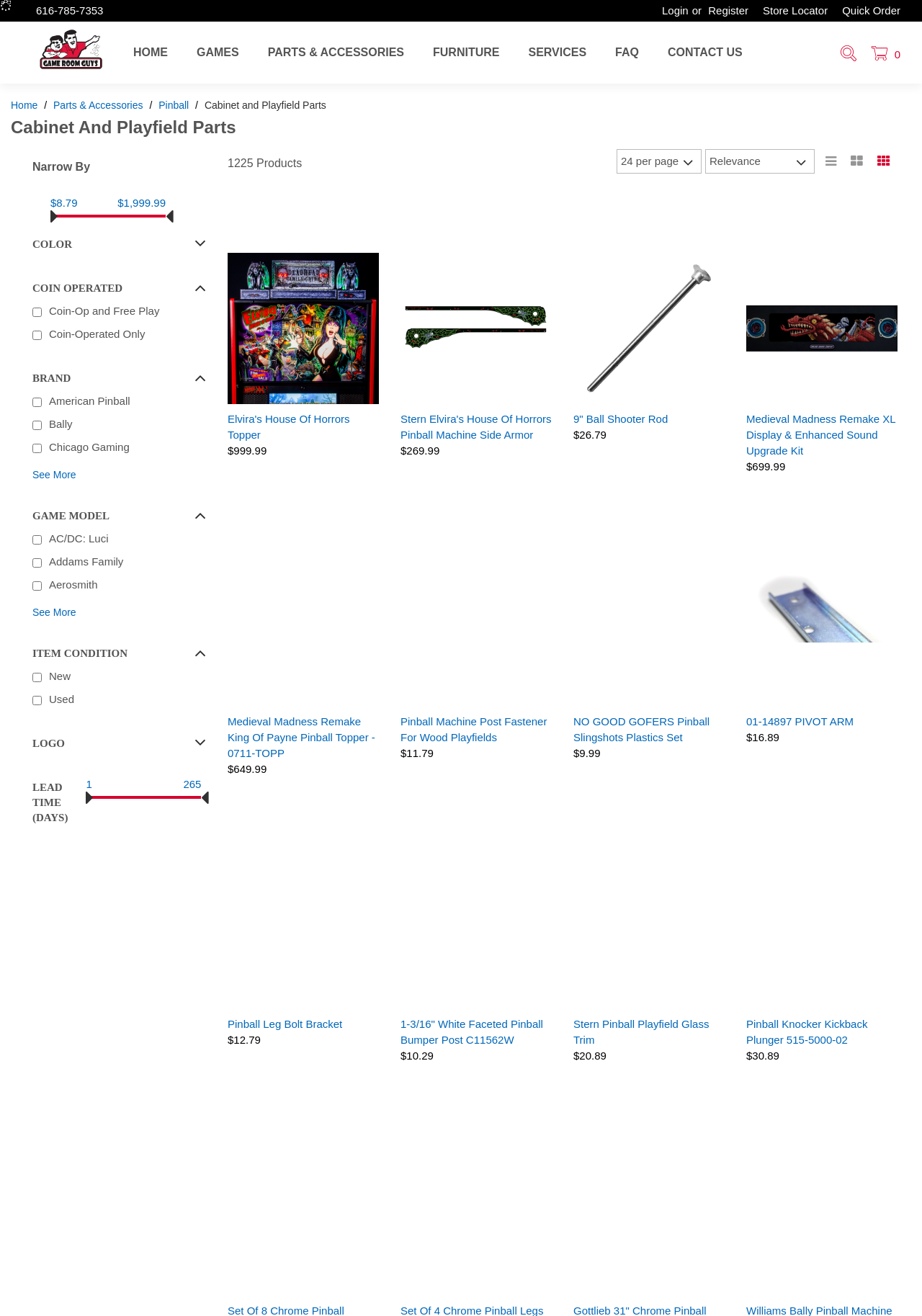Please respond in a single word or phrase: 
What is the current view mode?

Grid view